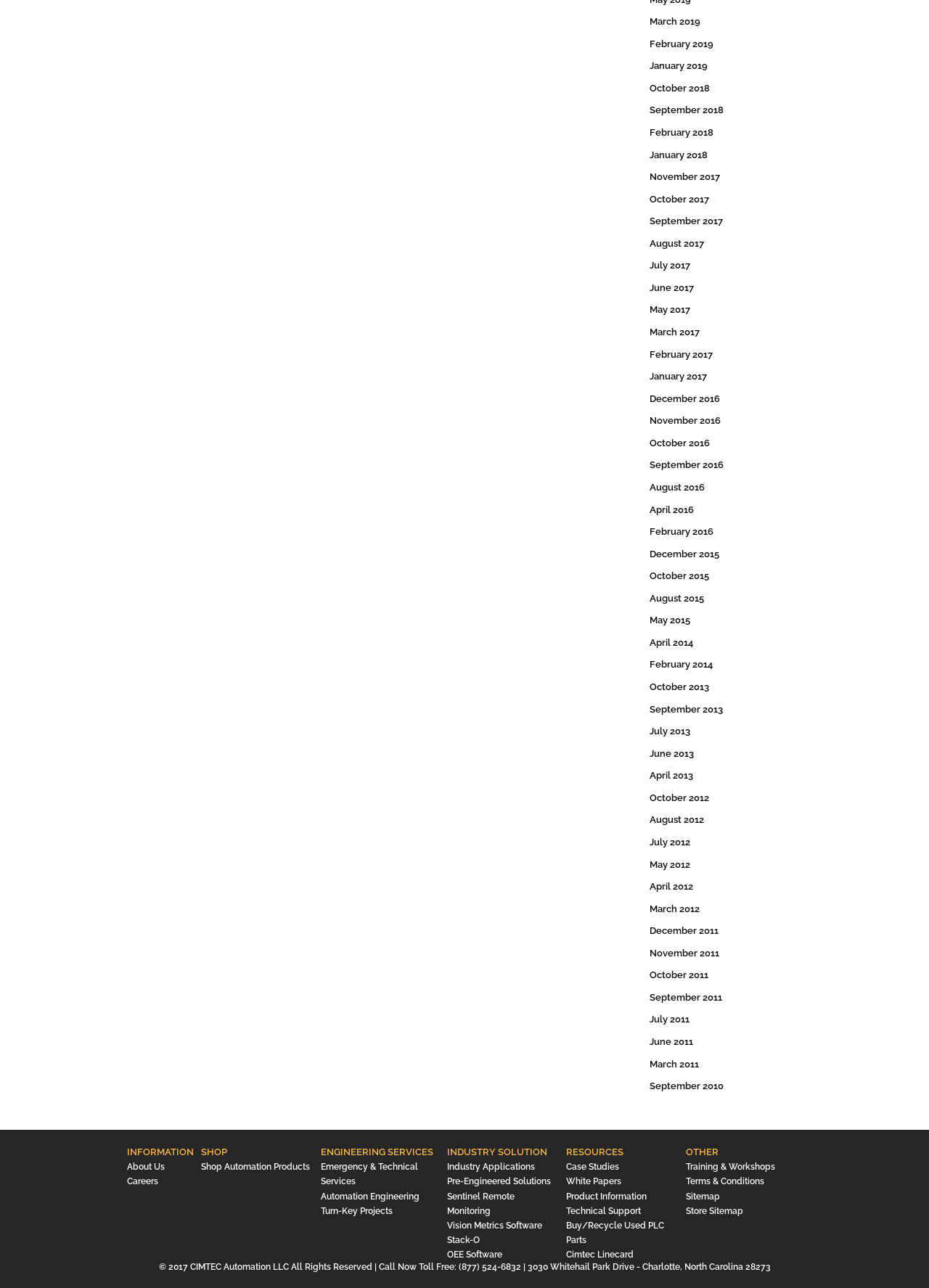Carefully examine the image and provide an in-depth answer to the question: What is the company name?

I found the company name 'CIMTEC Automation LLC' at the bottom of the webpage, in the copyright information section.